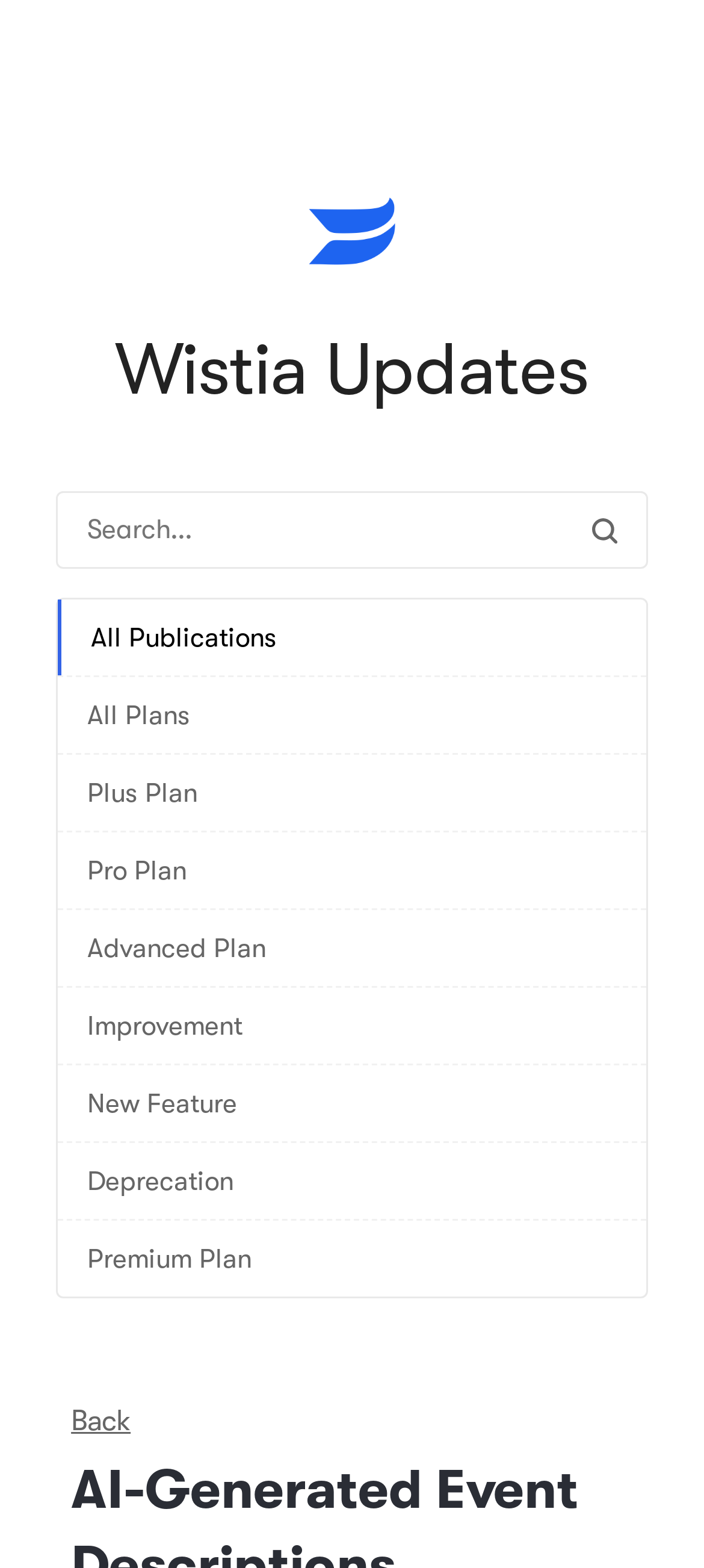Detail the features and information presented on the webpage.

The webpage appears to be a blog or news page from Wistia, a company that provides event description services. At the top, there is a link to "Wistia Updates" with an accompanying image, which is likely a logo or icon. Below this, there is a heading that also reads "Wistia Updates".

On the left side of the page, there is a search bar with a text box and a "Search" button, allowing users to search within the page. Below the search bar, there are several links to different categories, including "All Publications", "All Plans", and specific plan types such as "Plus Plan", "Pro Plan", and "Advanced Plan". There are also links to categories like "Improvement", "New Feature", and "Deprecation", which may relate to updates or changes to Wistia's services.

At the very bottom of the page, there is a "Back" link, which may allow users to navigate to a previous page. Overall, the page appears to be a hub for Wistia's updates and news, with various links and categories for users to explore.